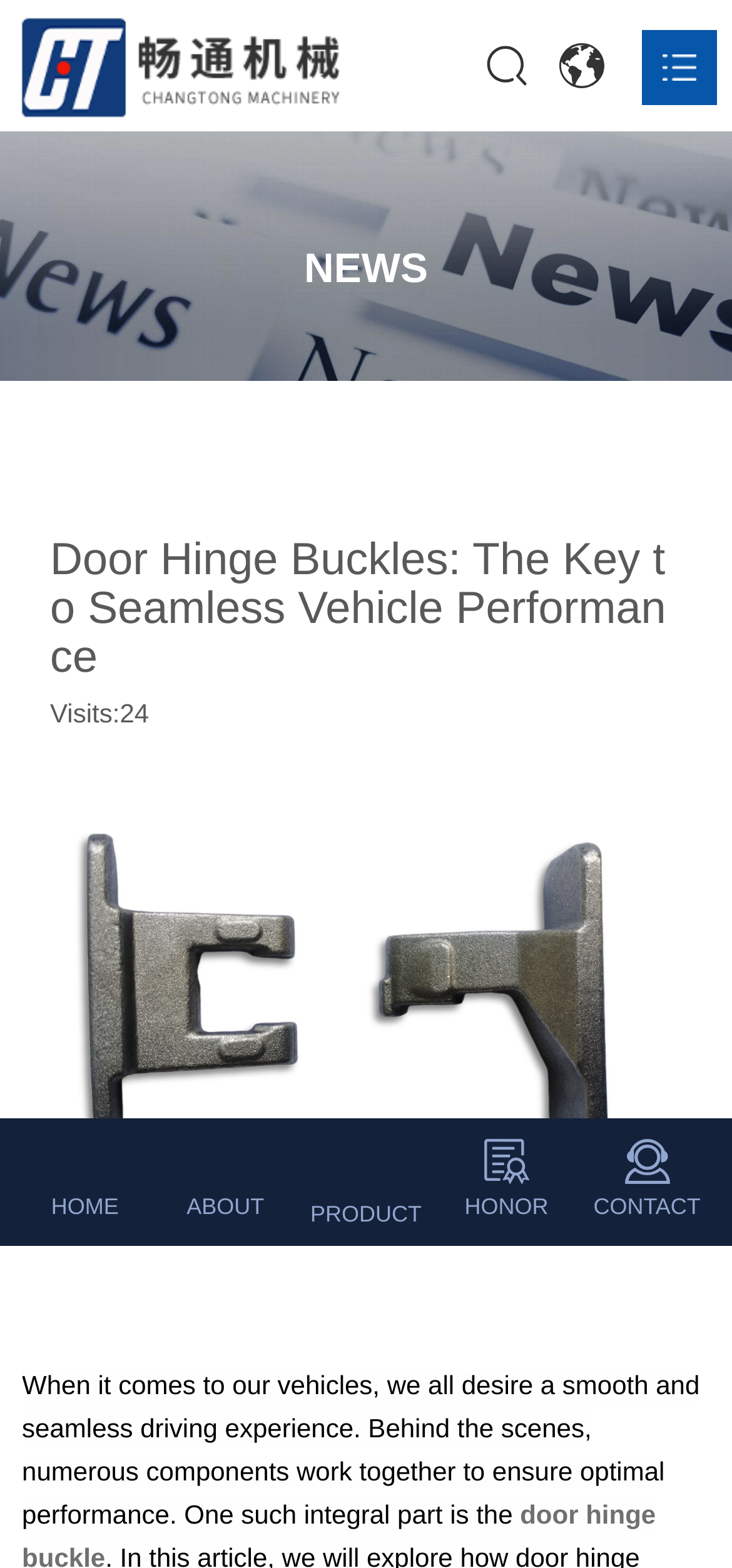Please find the bounding box coordinates for the clickable element needed to perform this instruction: "Go to the CONTACT page".

[0.05, 0.421, 0.95, 0.476]